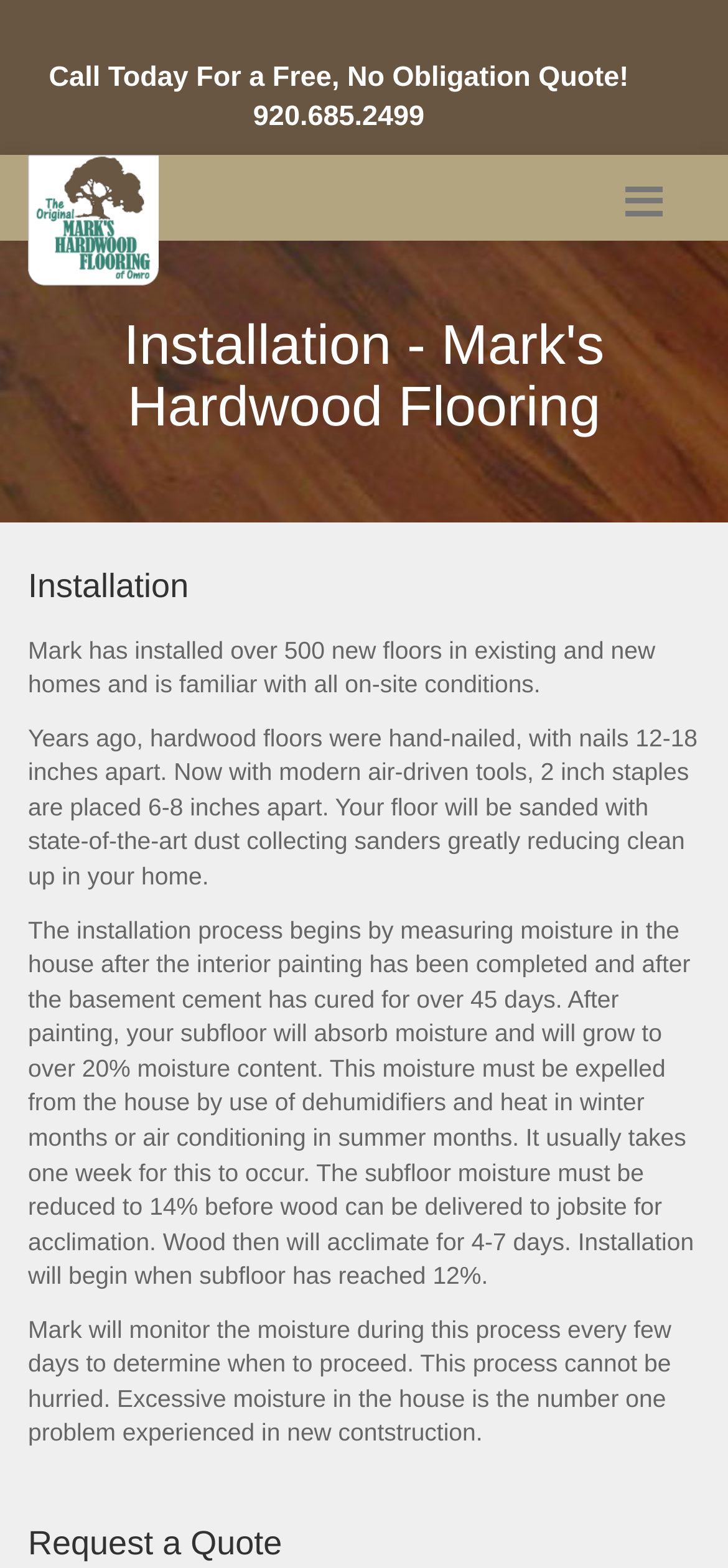What is the recommended time for wood acclimation?
Examine the webpage screenshot and provide an in-depth answer to the question.

I found this information in the StaticText element that explains the installation process, which mentions that wood will acclimate for 4-7 days after the subfloor moisture has been reduced to 14%.